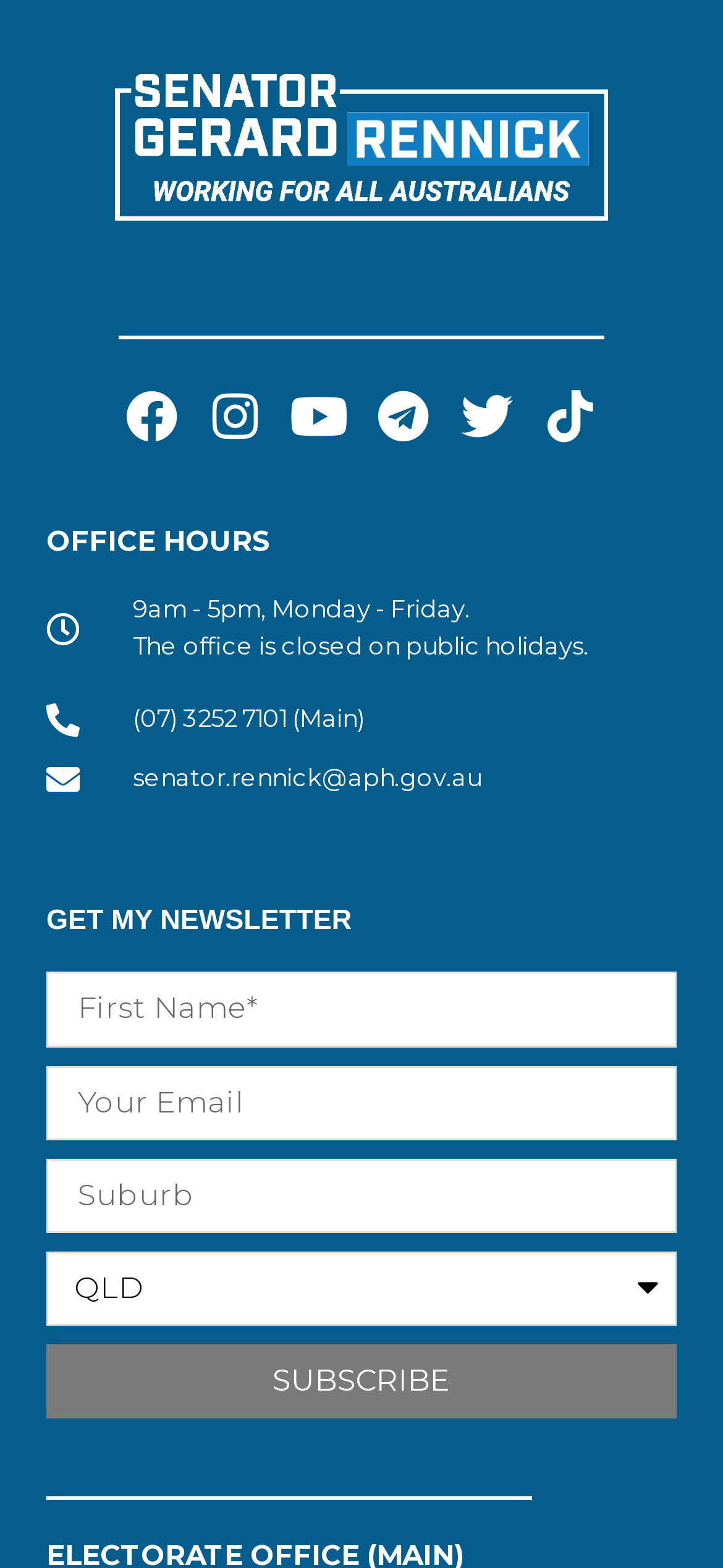Locate the bounding box coordinates of the clickable area to execute the instruction: "Subscribe to the newsletter". Provide the coordinates as four float numbers between 0 and 1, represented as [left, top, right, bottom].

[0.064, 0.858, 0.936, 0.905]